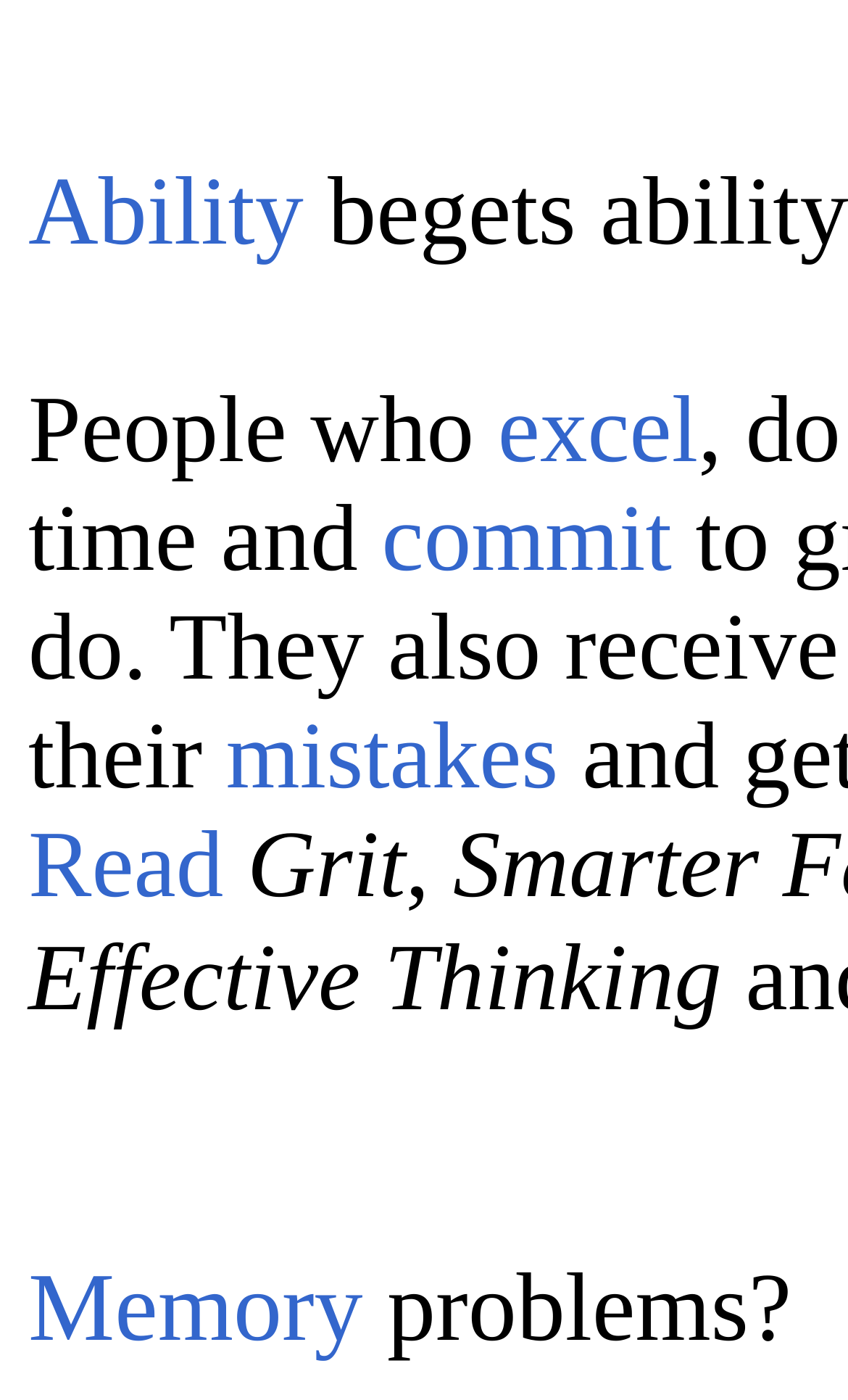What is the last word in the last link?
Look at the image and answer with only one word or phrase.

problems